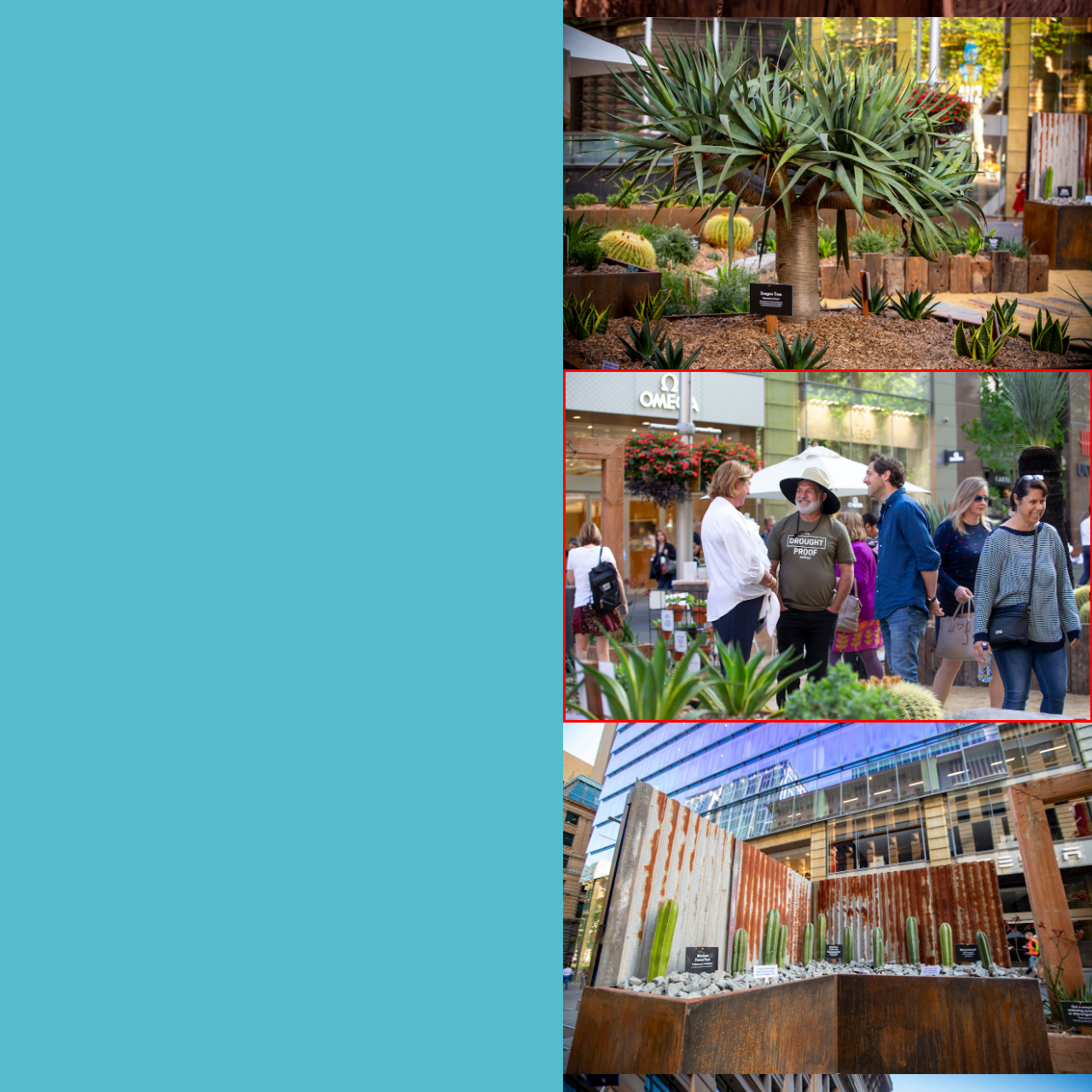What is written on the central figure's shirt?
Examine the image highlighted by the red bounding box and answer briefly with one word or a short phrase.

DROUGHT PROOF